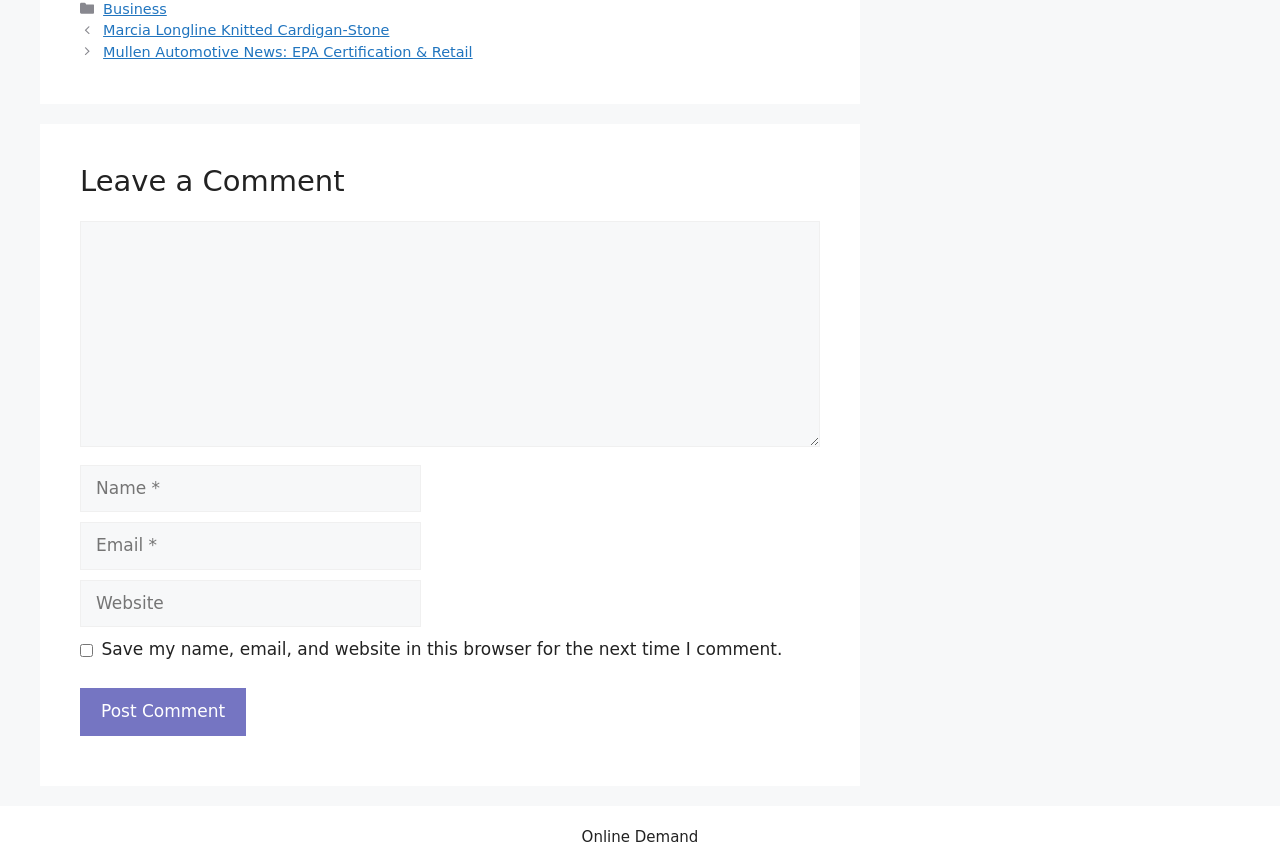Locate the bounding box coordinates of the area you need to click to fulfill this instruction: 'Enter a comment'. The coordinates must be in the form of four float numbers ranging from 0 to 1: [left, top, right, bottom].

[0.062, 0.255, 0.641, 0.515]